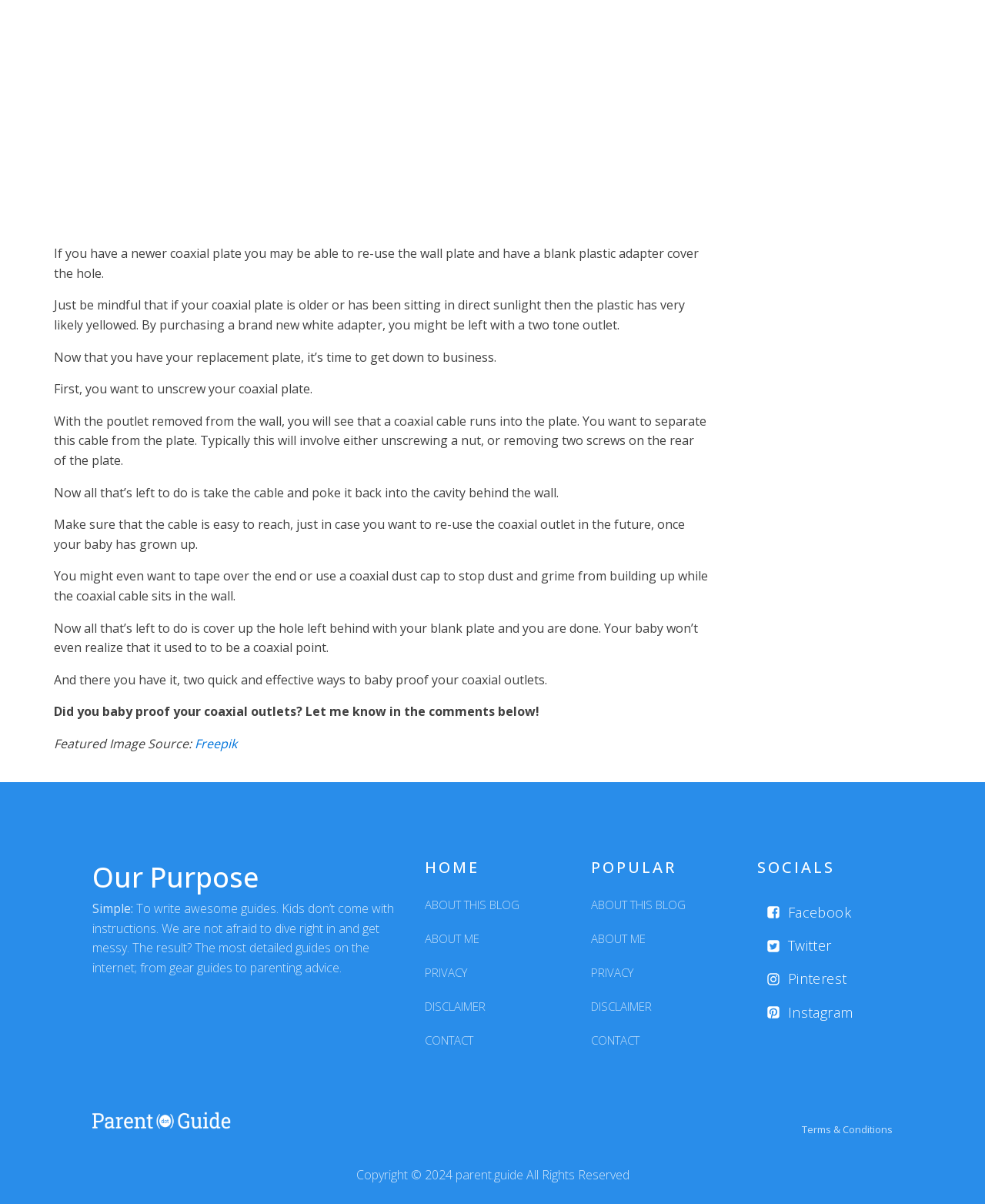Please find the bounding box coordinates of the element that must be clicked to perform the given instruction: "Click the 'ABOUT THIS BLOG' link". The coordinates should be four float numbers from 0 to 1, i.e., [left, top, right, bottom].

[0.431, 0.743, 0.527, 0.771]